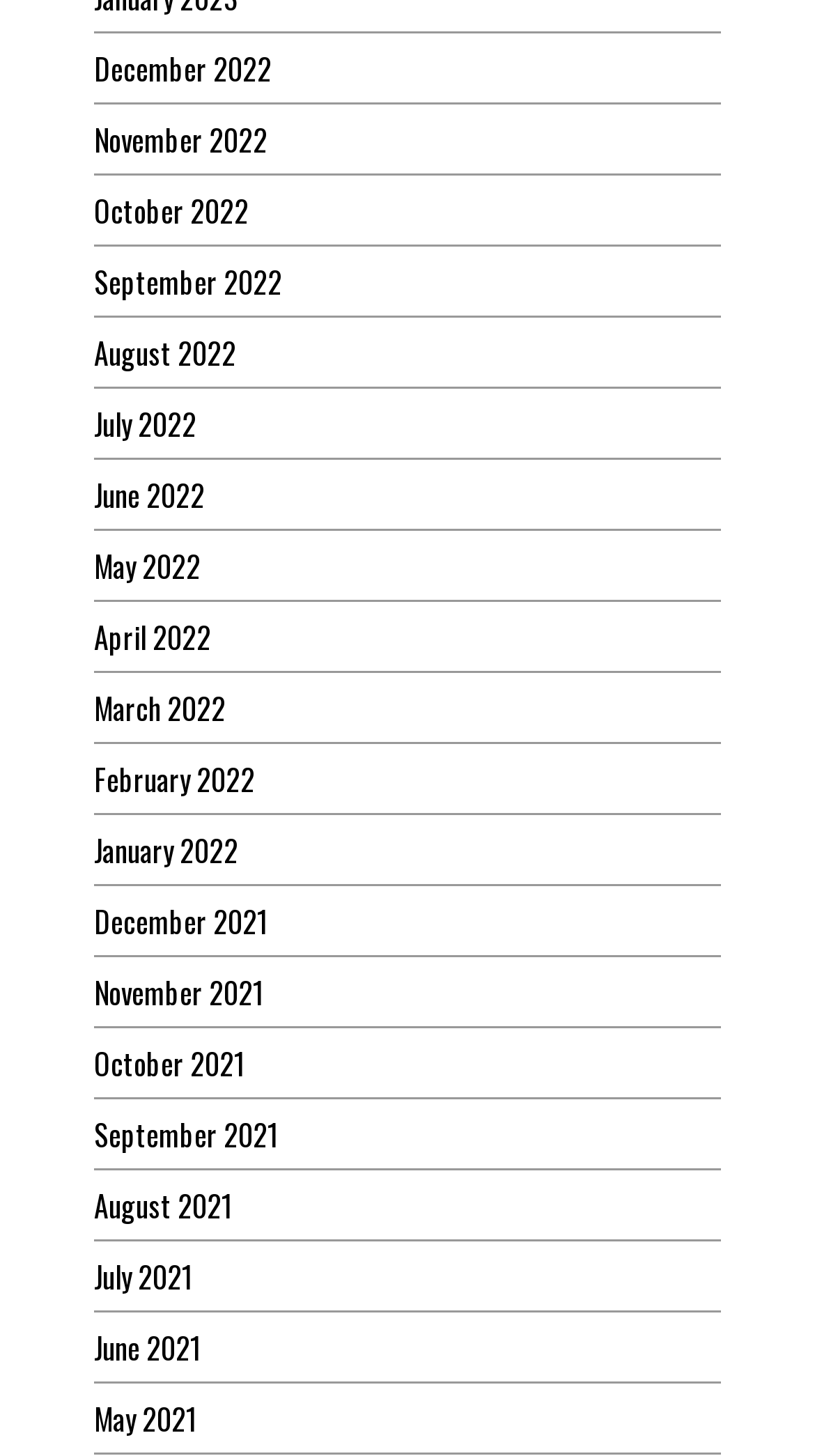Answer with a single word or phrase: 
Are the months listed in chronological order?

Yes